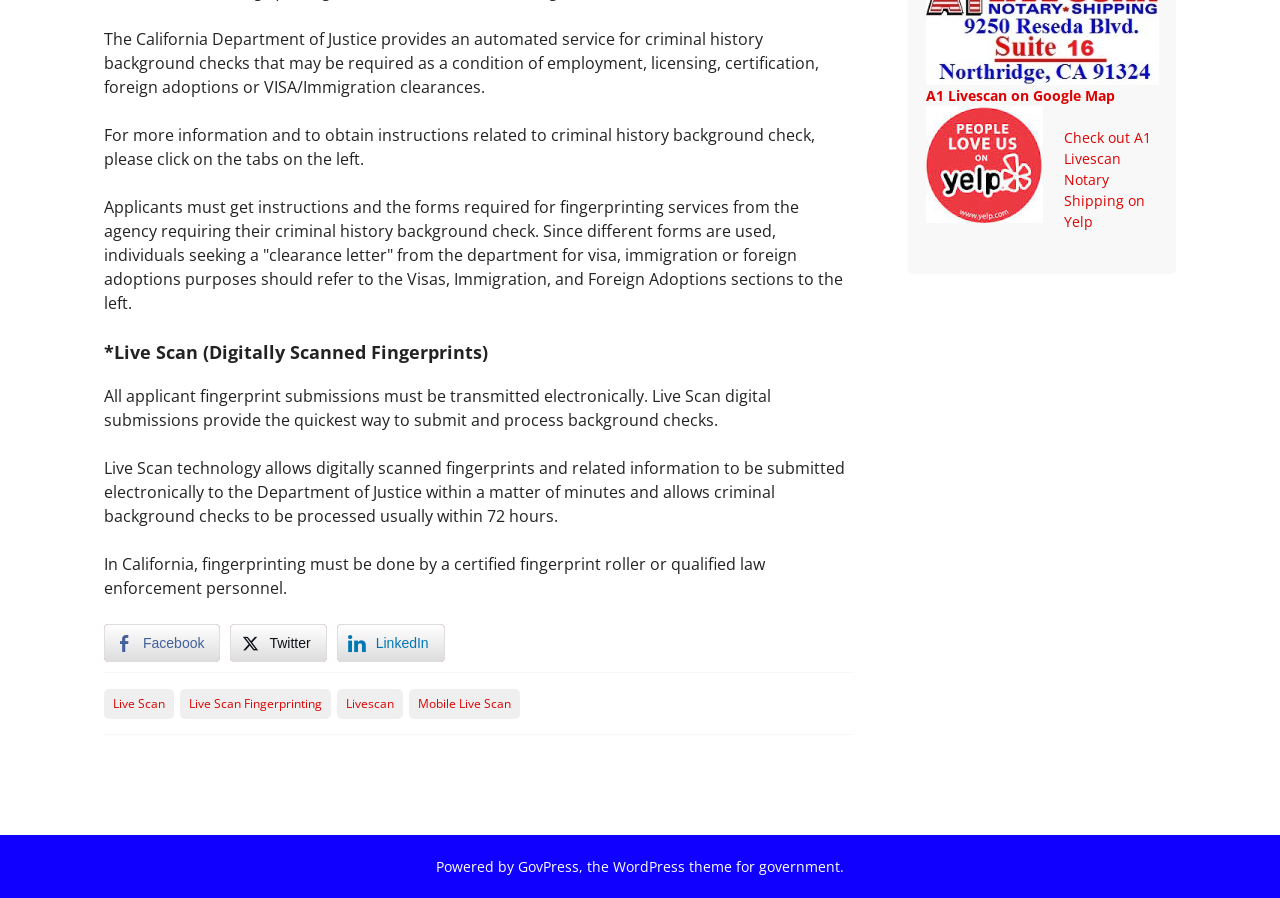Using the description "Live Scan", predict the bounding box of the relevant HTML element.

[0.081, 0.767, 0.136, 0.801]